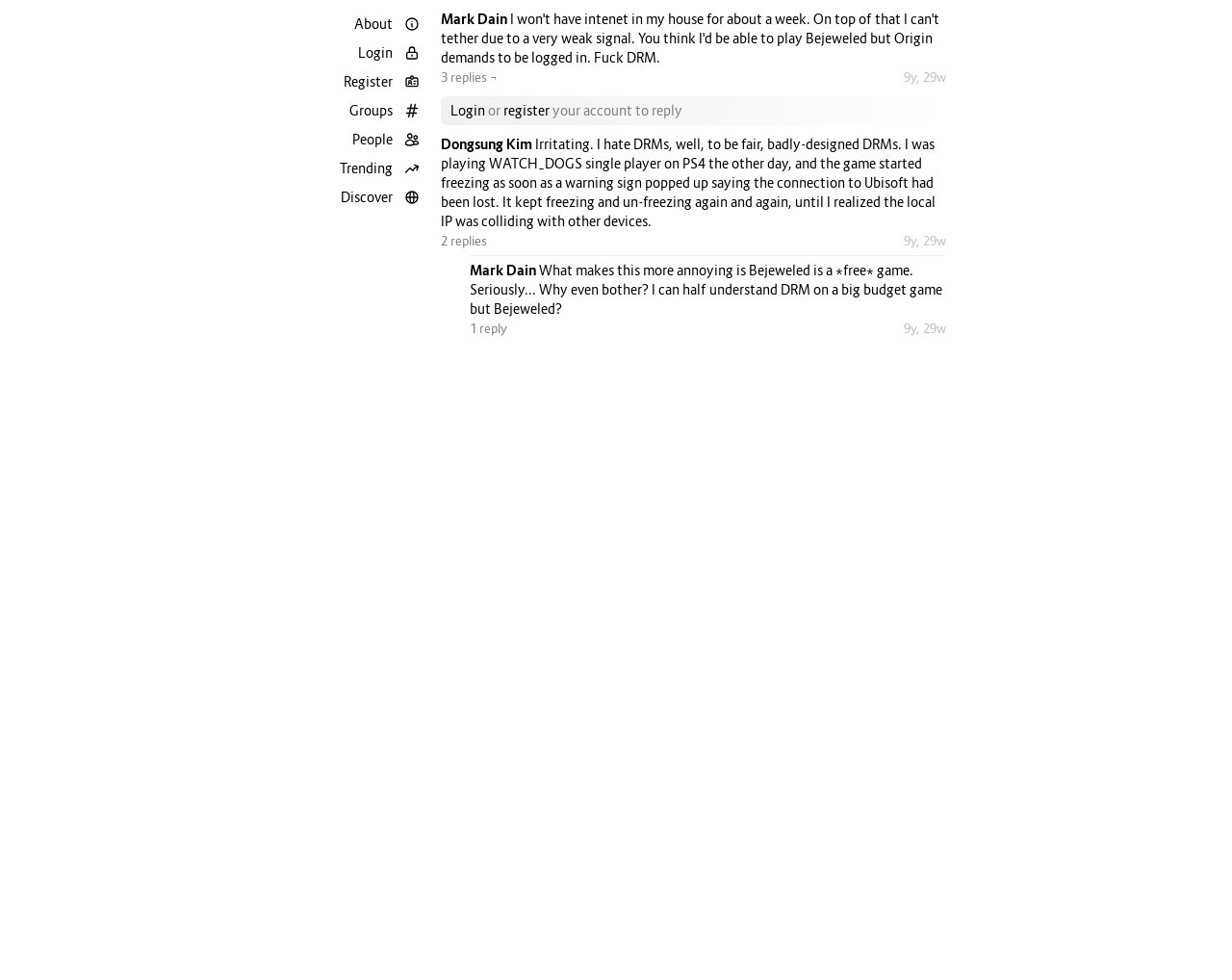What is the name of the user who posted the first message?
Your answer should be a single word or phrase derived from the screenshot.

Mark Dain